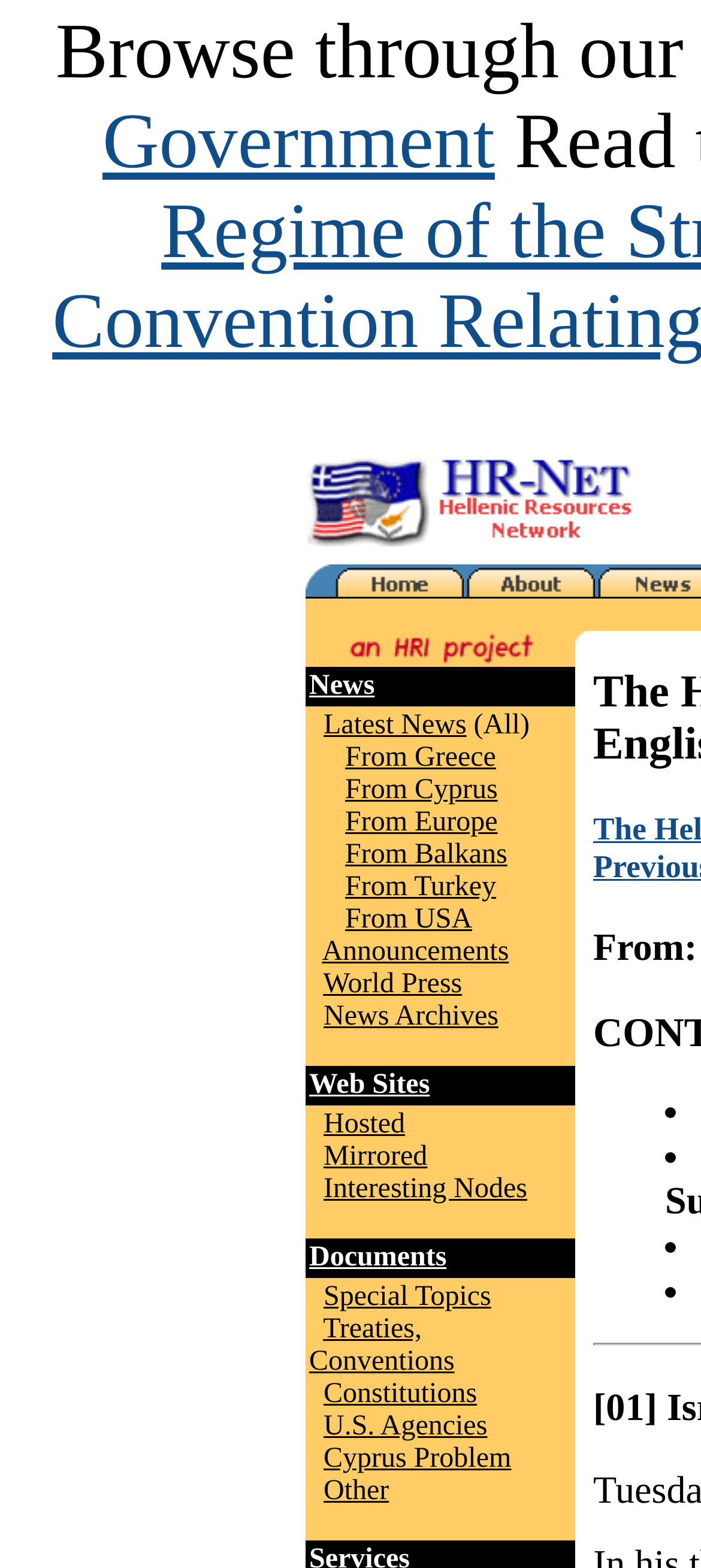Find the bounding box coordinates for the area that should be clicked to accomplish the instruction: "Explore the Documents".

[0.441, 0.792, 0.637, 0.812]